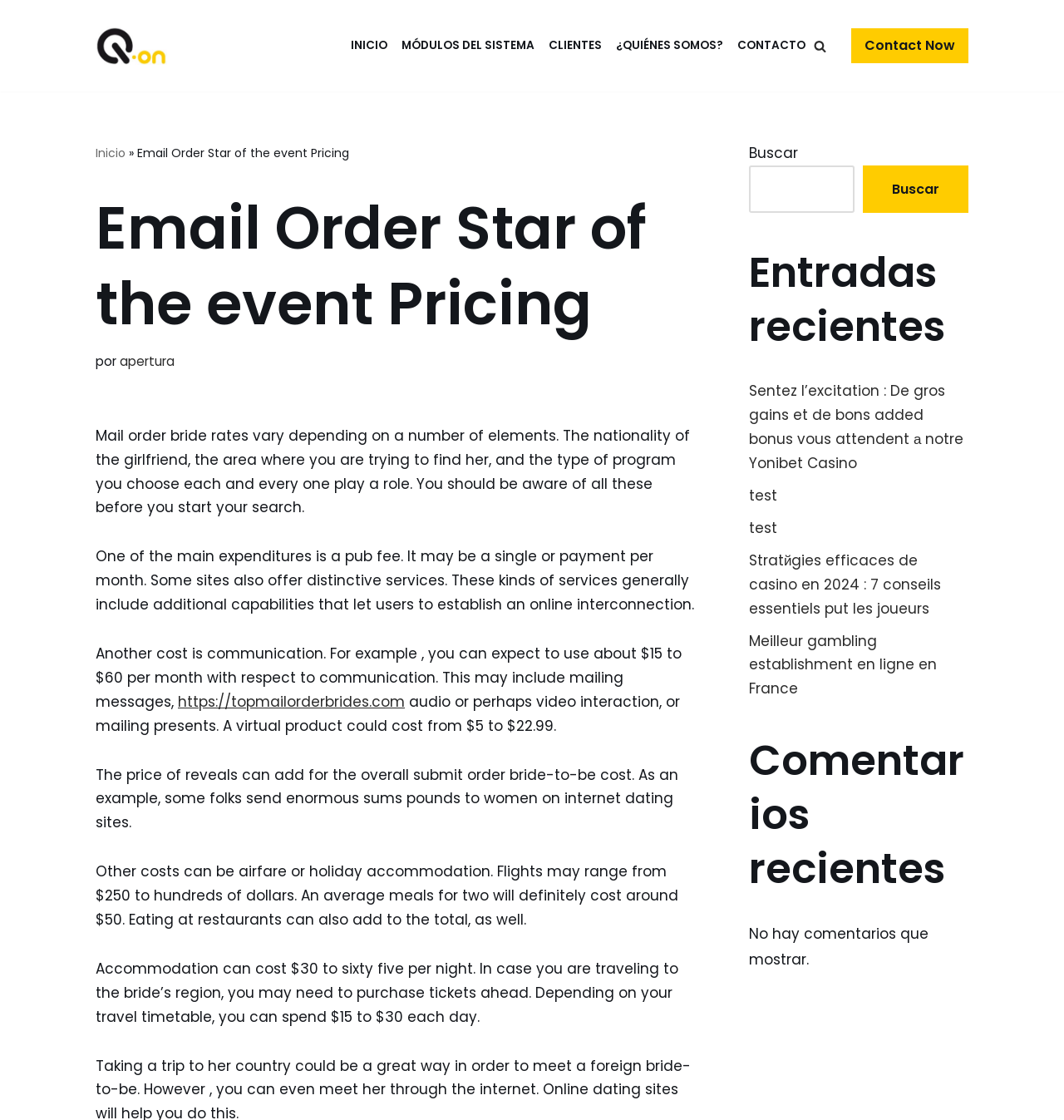What type of content is listed under 'Entradas recientes'?
From the image, respond using a single word or phrase.

Links to articles